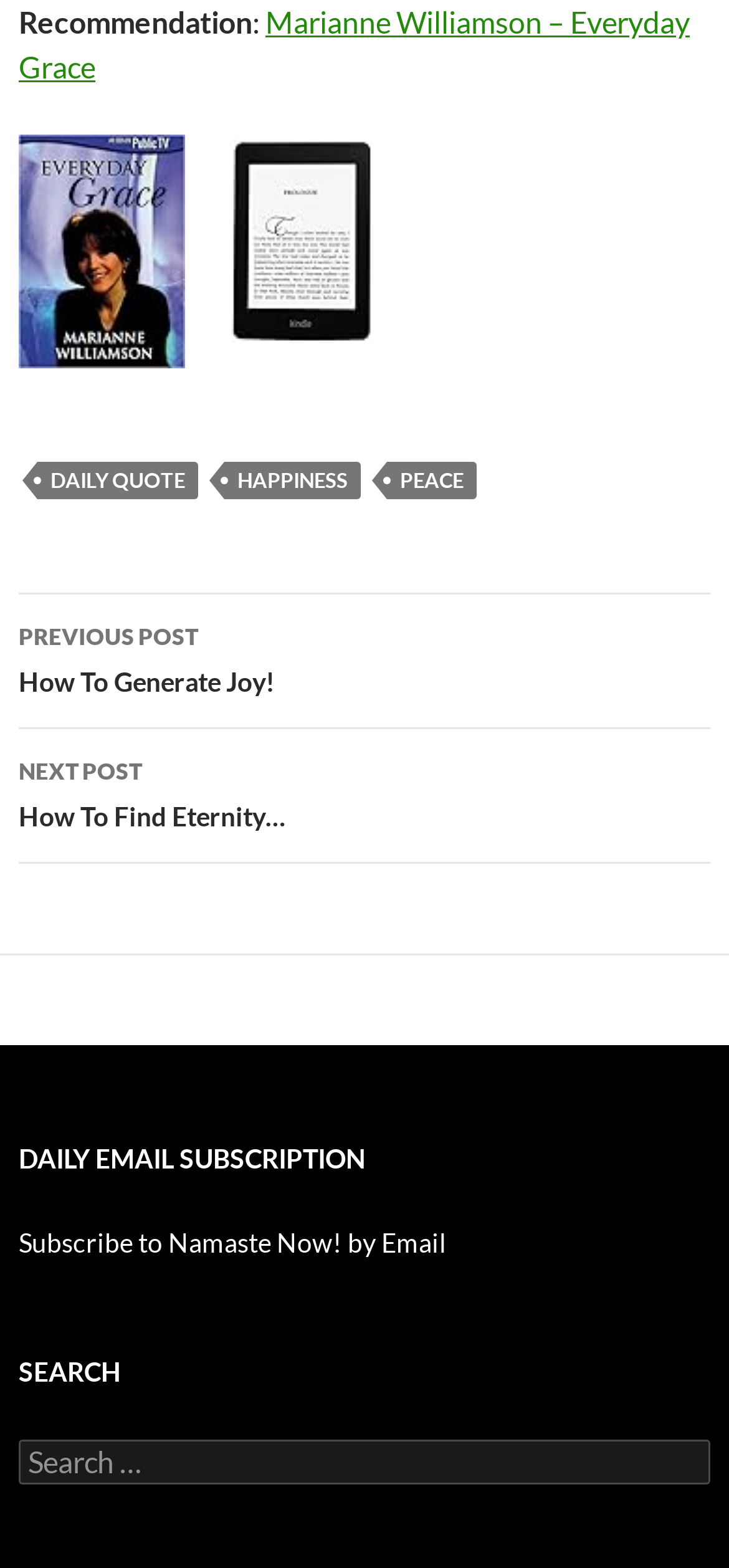Identify the bounding box coordinates for the element that needs to be clicked to fulfill this instruction: "Go to the previous post". Provide the coordinates in the format of four float numbers between 0 and 1: [left, top, right, bottom].

[0.026, 0.379, 0.974, 0.465]